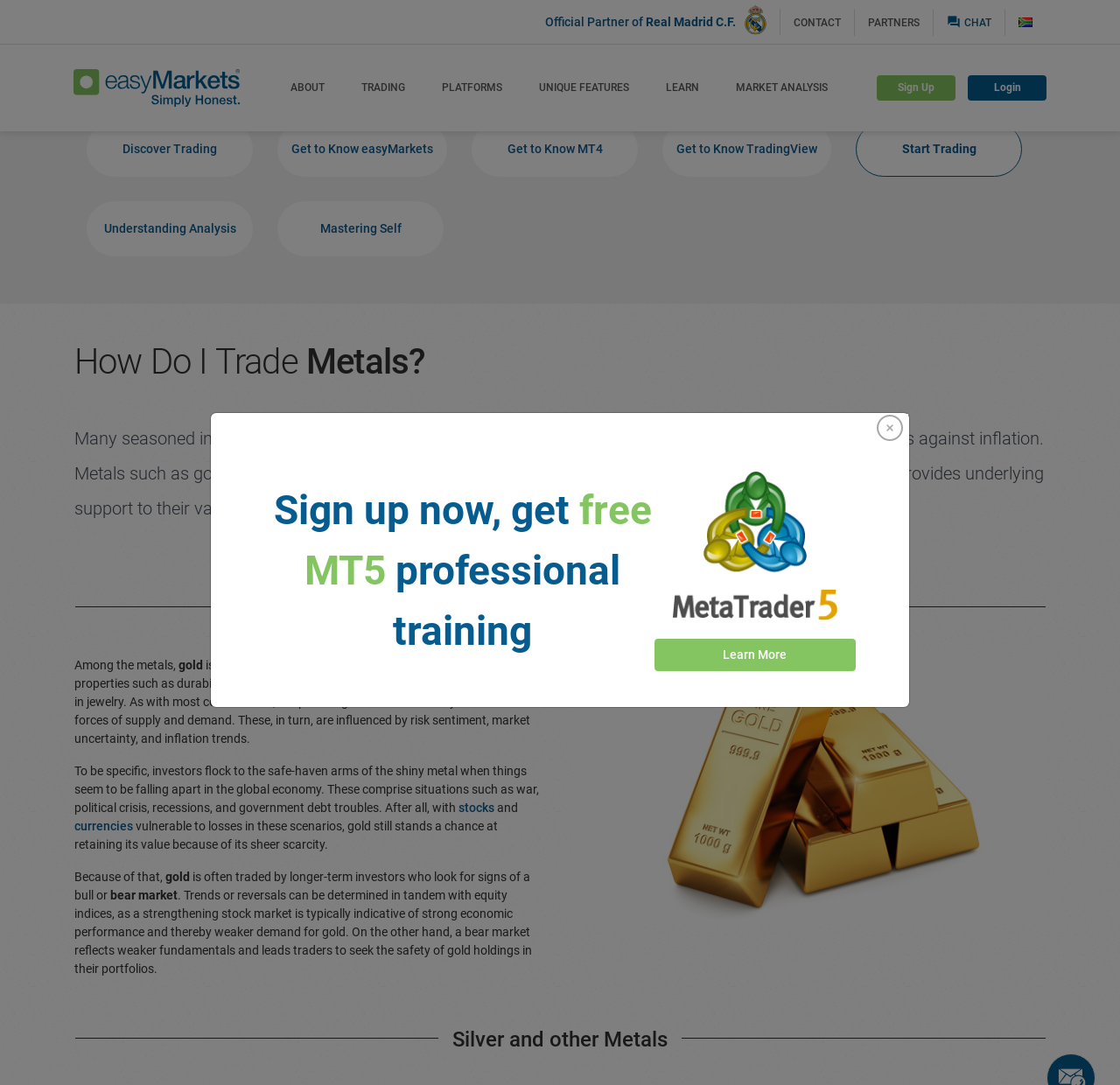Please determine the bounding box coordinates of the area that needs to be clicked to complete this task: 'Click on the 'Learn More' button'. The coordinates must be four float numbers between 0 and 1, formatted as [left, top, right, bottom].

[0.584, 0.588, 0.764, 0.618]